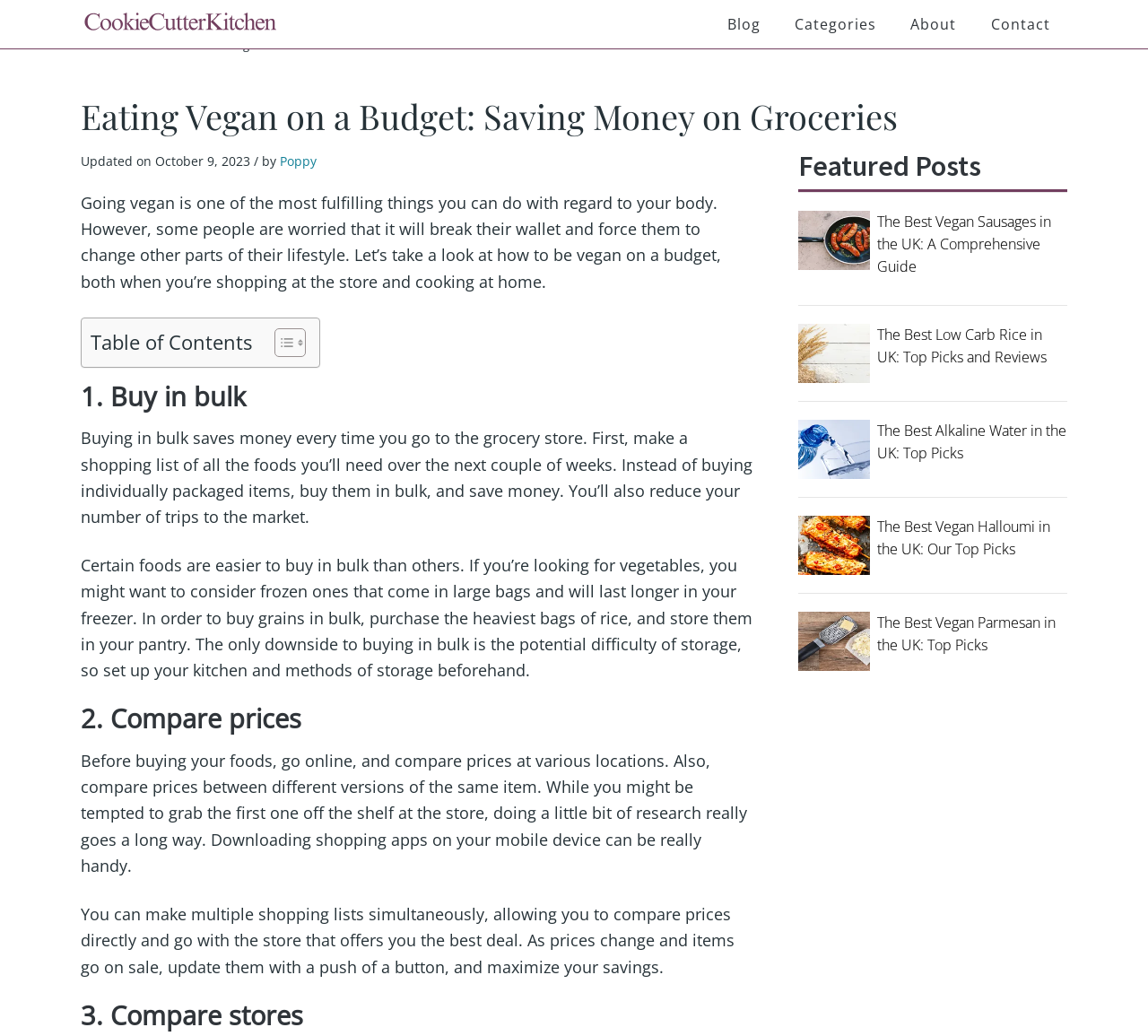Please determine the bounding box coordinates of the clickable area required to carry out the following instruction: "Visit the 'About' page". The coordinates must be four float numbers between 0 and 1, represented as [left, top, right, bottom].

[0.778, 0.0, 0.848, 0.047]